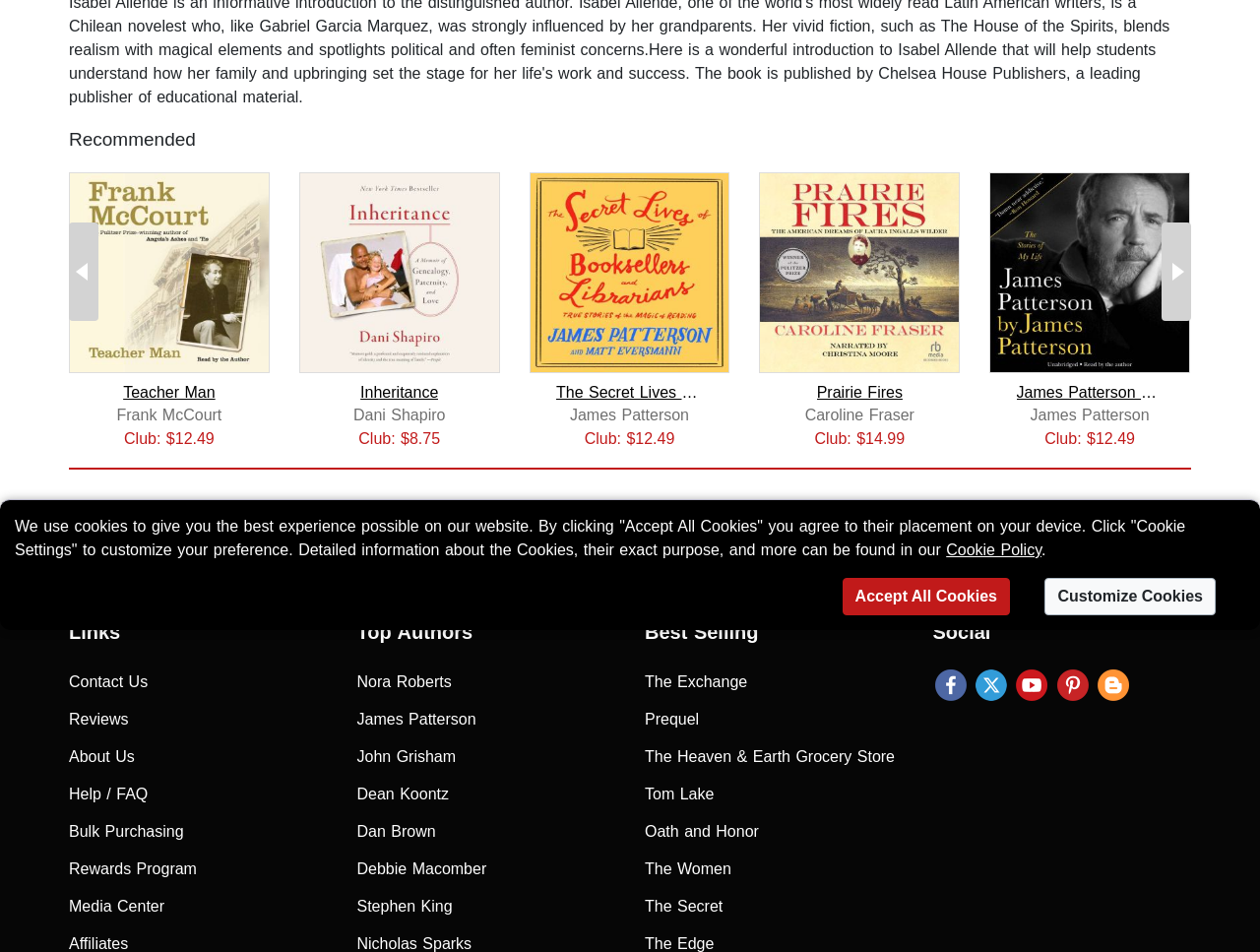Find the bounding box coordinates for the UI element whose description is: "James Patterson by James Patterson". The coordinates should be four float numbers between 0 and 1, in the format [left, top, right, bottom].

[0.807, 0.402, 0.923, 0.422]